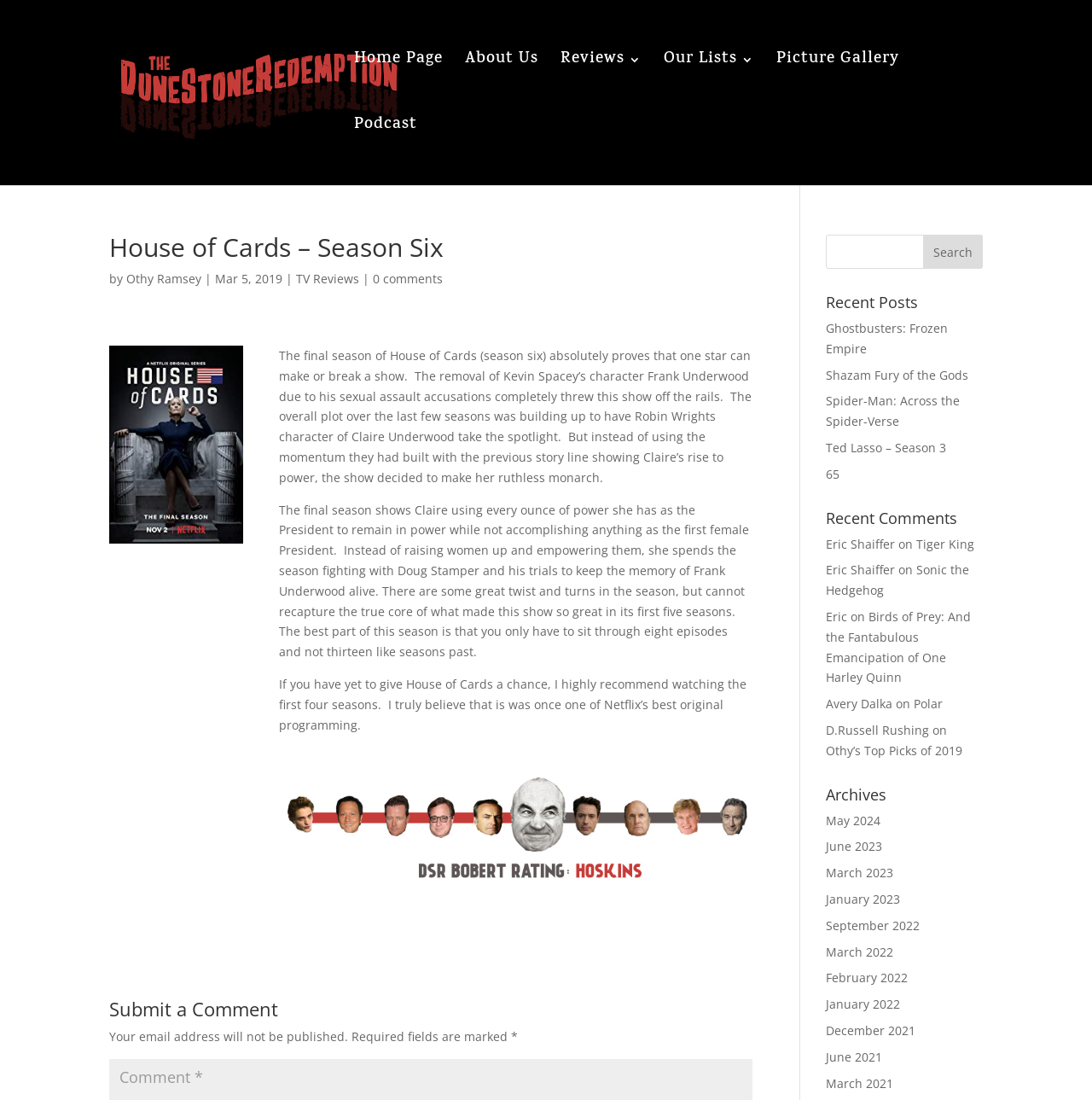Indicate the bounding box coordinates of the element that must be clicked to execute the instruction: "Read the article about 'Media Training -Radio: How to Speak Effectively on the Radio'". The coordinates should be given as four float numbers between 0 and 1, i.e., [left, top, right, bottom].

None